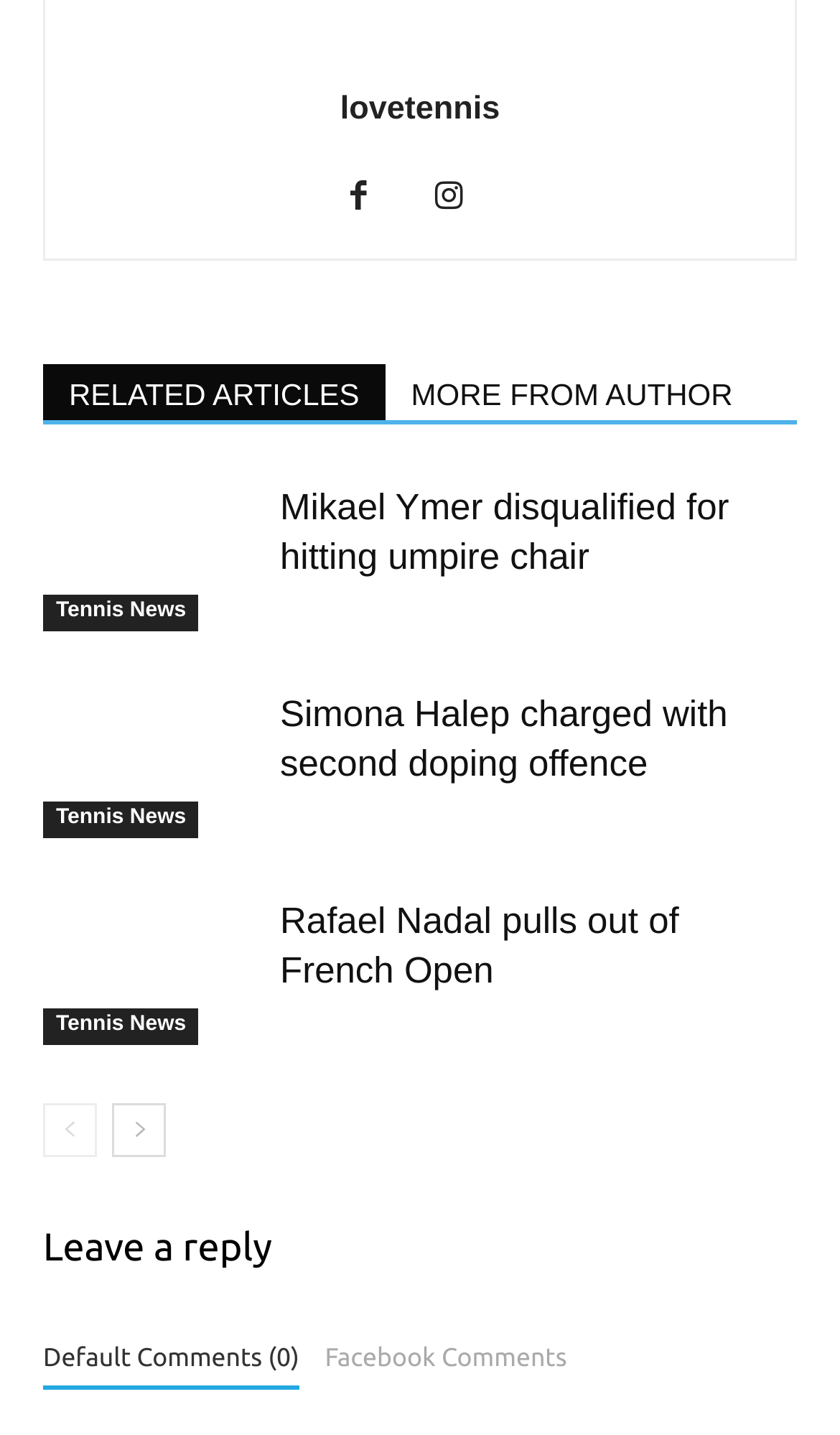Could you provide the bounding box coordinates for the portion of the screen to click to complete this instruction: "read news about Mikael Ymer"?

[0.051, 0.631, 0.308, 0.735]